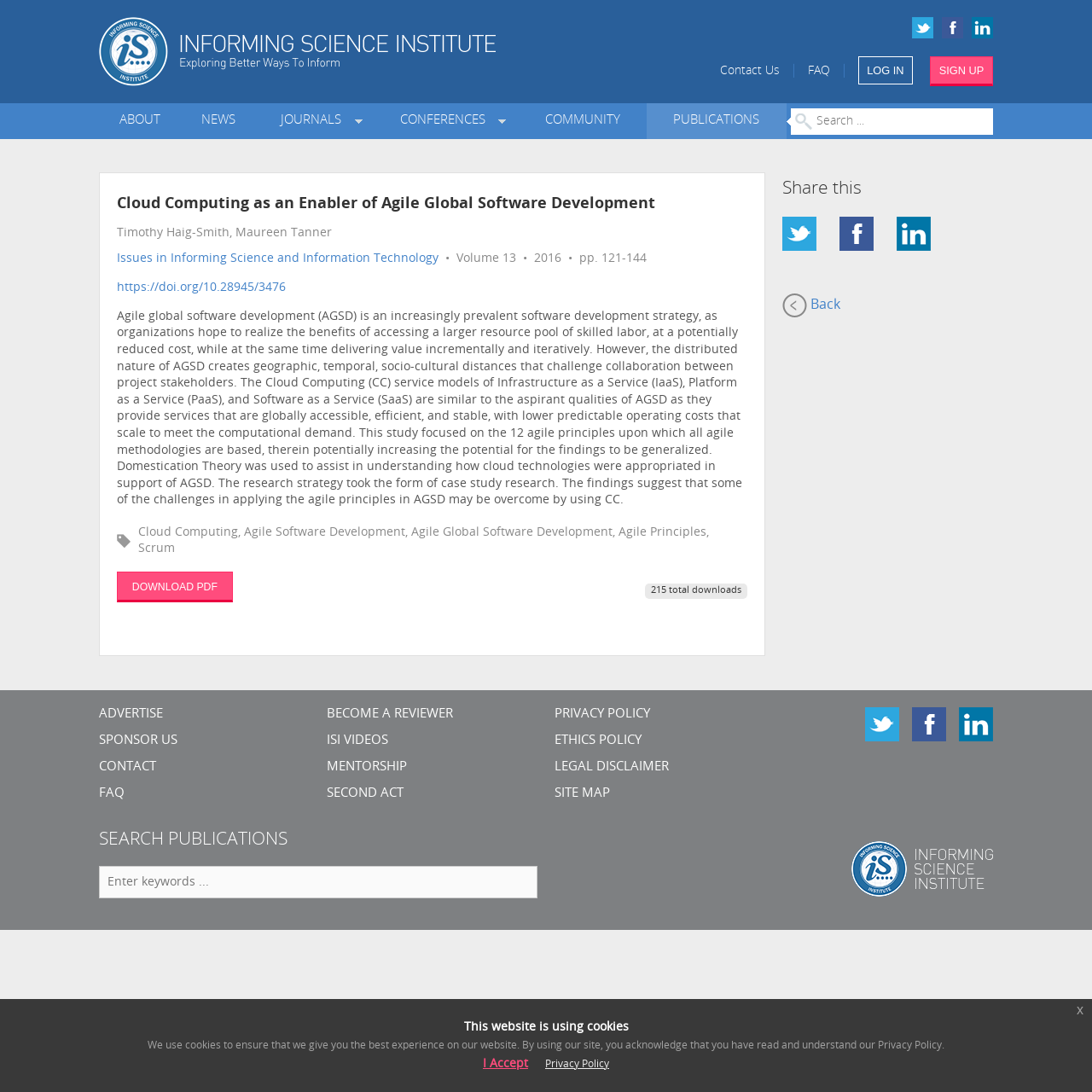How many times has the research paper been downloaded?
Relying on the image, give a concise answer in one word or a brief phrase.

215